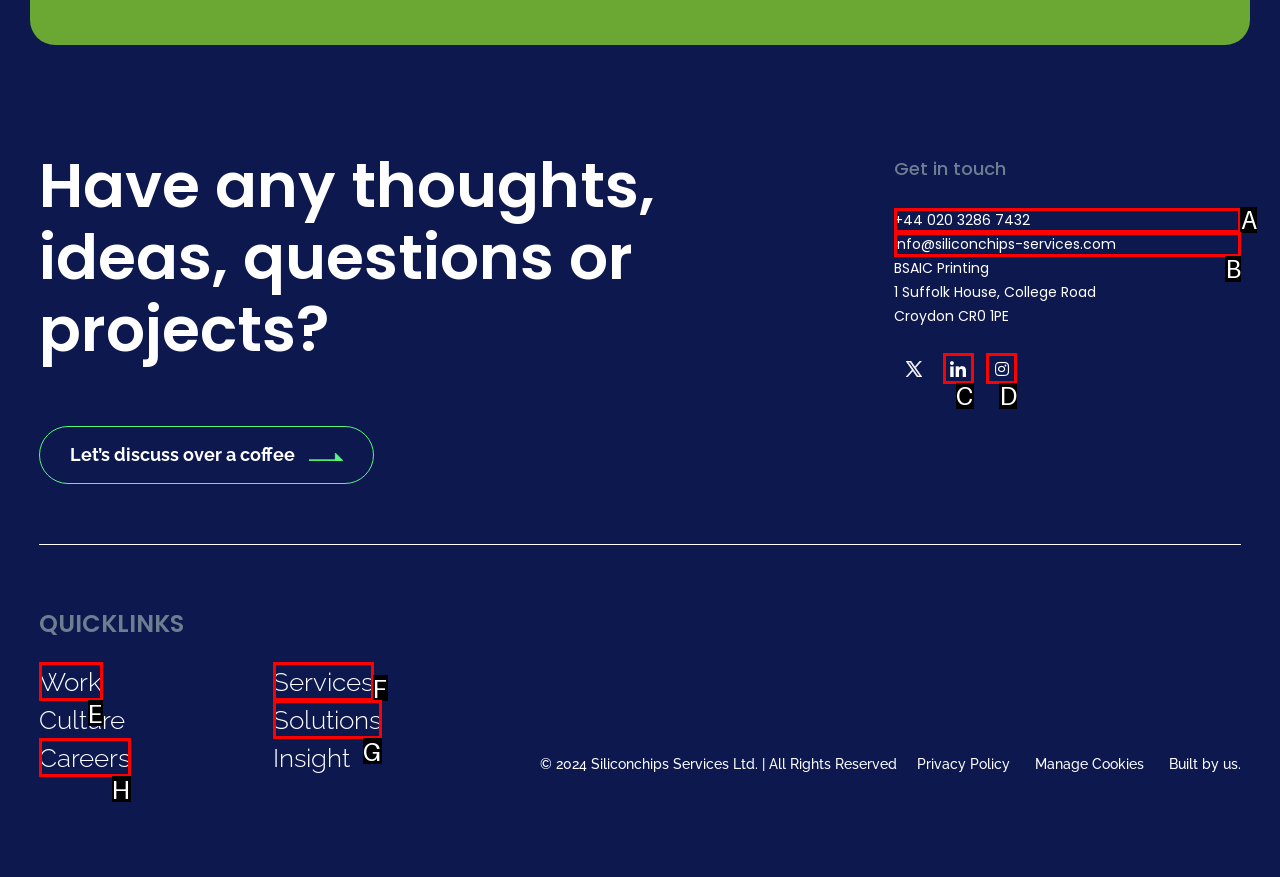Based on the description: +44 020 3286 7432
Select the letter of the corresponding UI element from the choices provided.

A